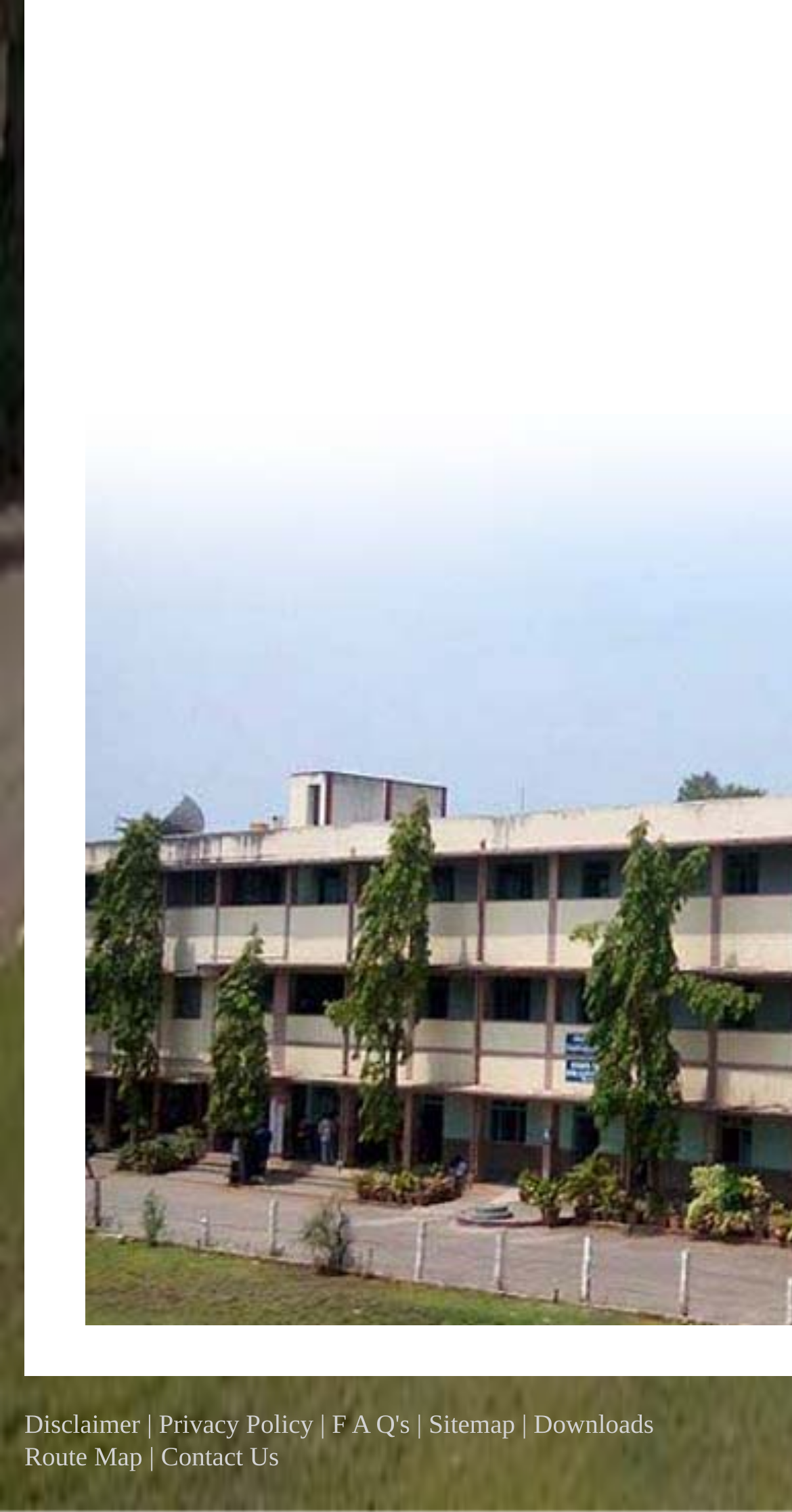What is the second link in the first row of the footer?
By examining the image, provide a one-word or phrase answer.

Privacy Policy